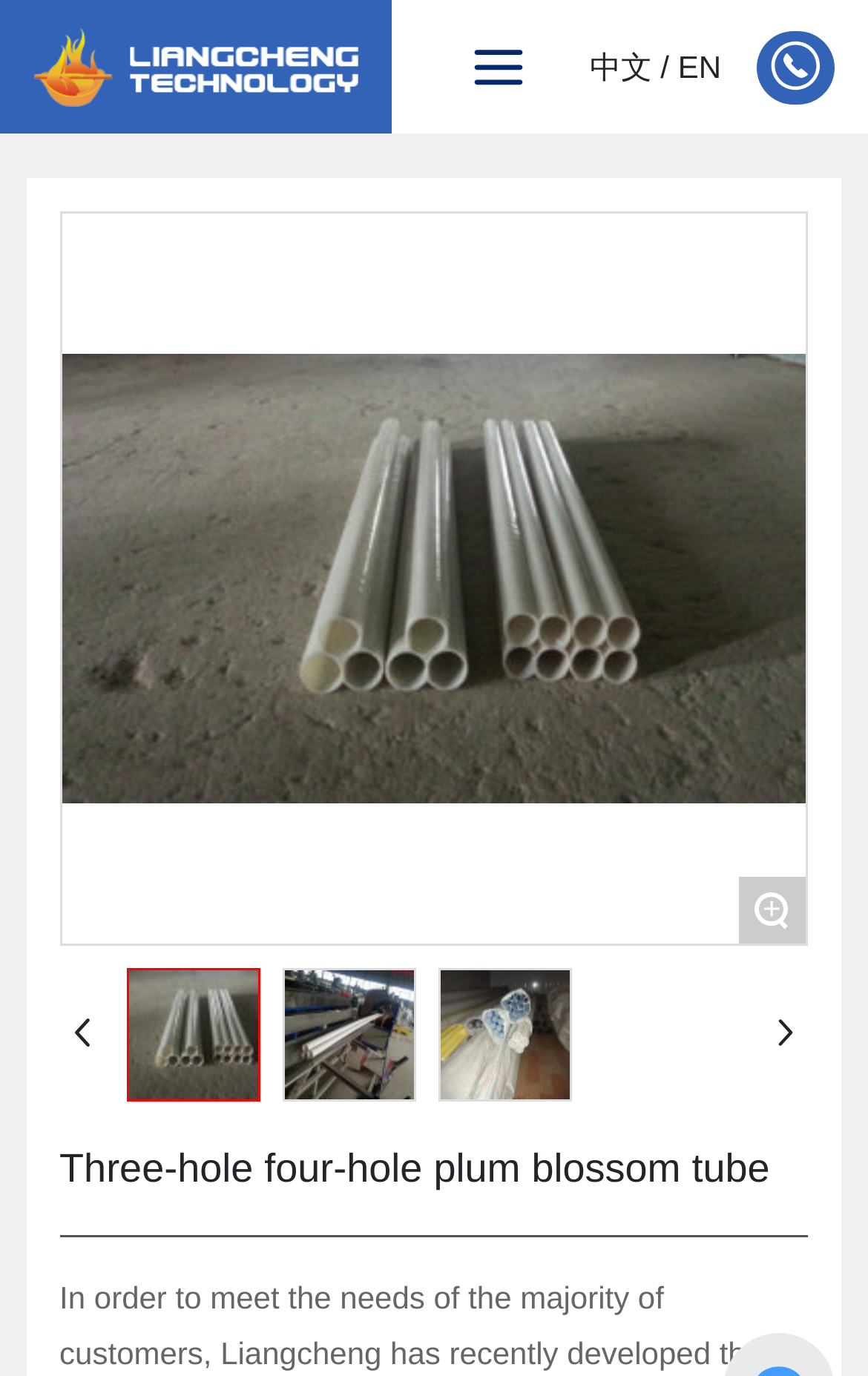Bounding box coordinates are specified in the format (top-left x, top-left y, bottom-right x, bottom-right y). All values are floating point numbers bounded between 0 and 1. Please provide the bounding box coordinate of the region this sentence describes: 中文

[0.679, 0.036, 0.751, 0.061]